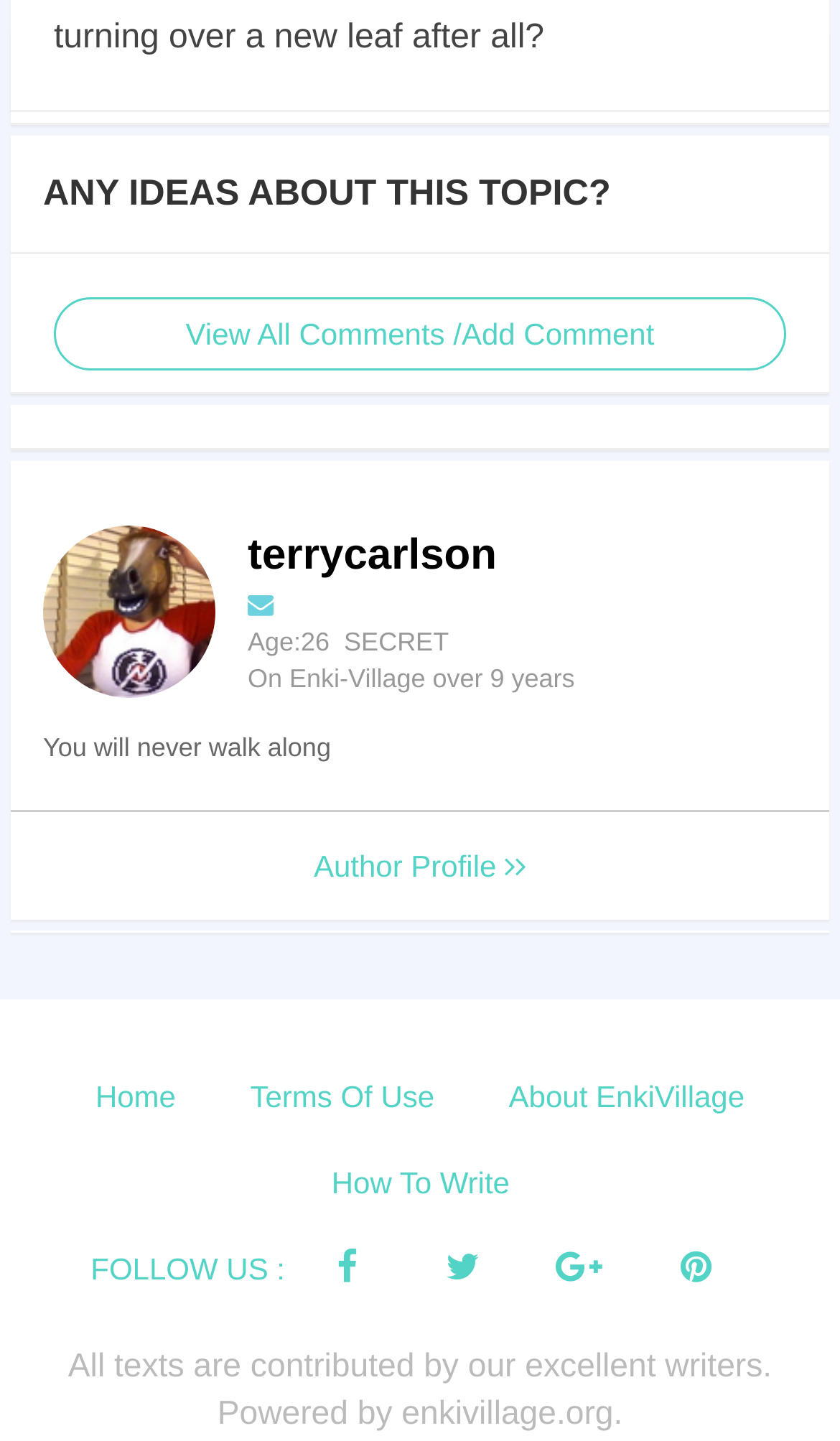Could you find the bounding box coordinates of the clickable area to complete this instruction: "Learn how to write"?

[0.395, 0.809, 0.607, 0.833]